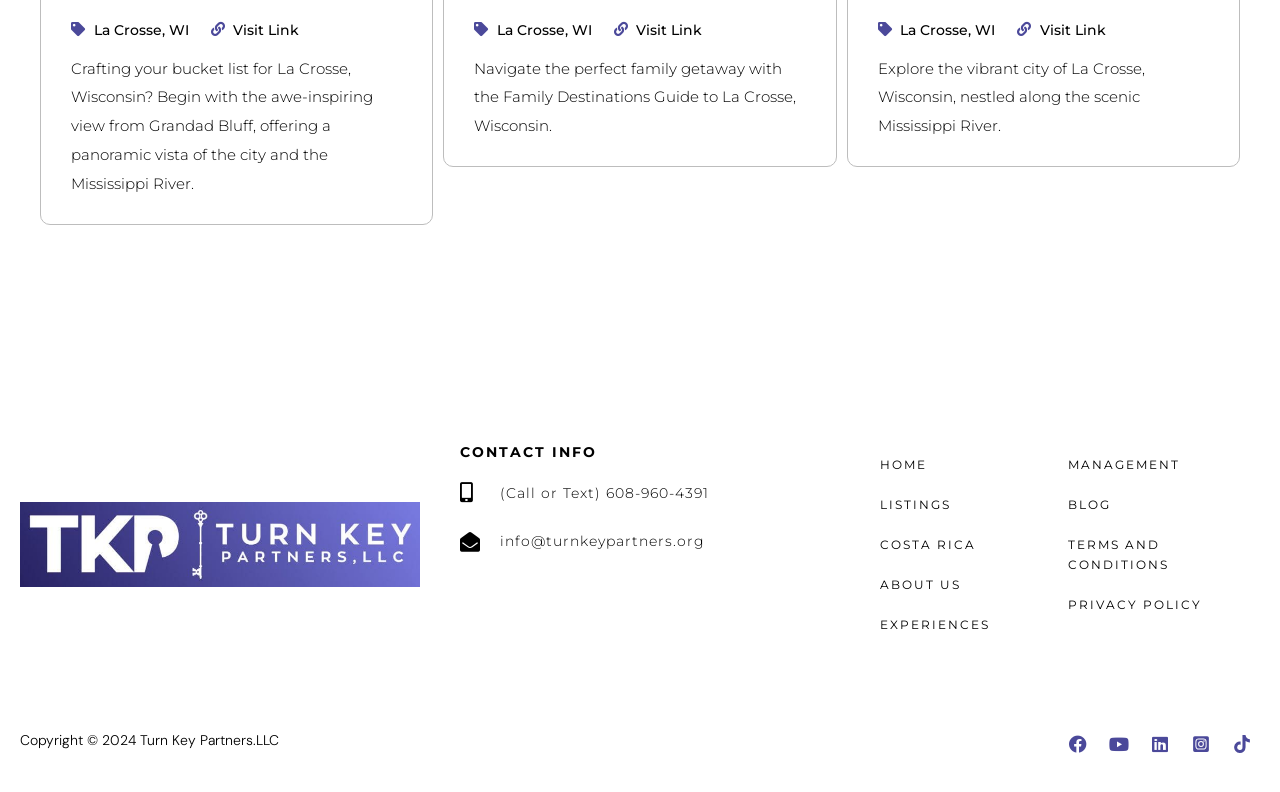Identify the bounding box coordinates for the region to click in order to carry out this instruction: "Contact via phone number". Provide the coordinates using four float numbers between 0 and 1, formatted as [left, top, right, bottom].

[0.359, 0.604, 0.554, 0.641]